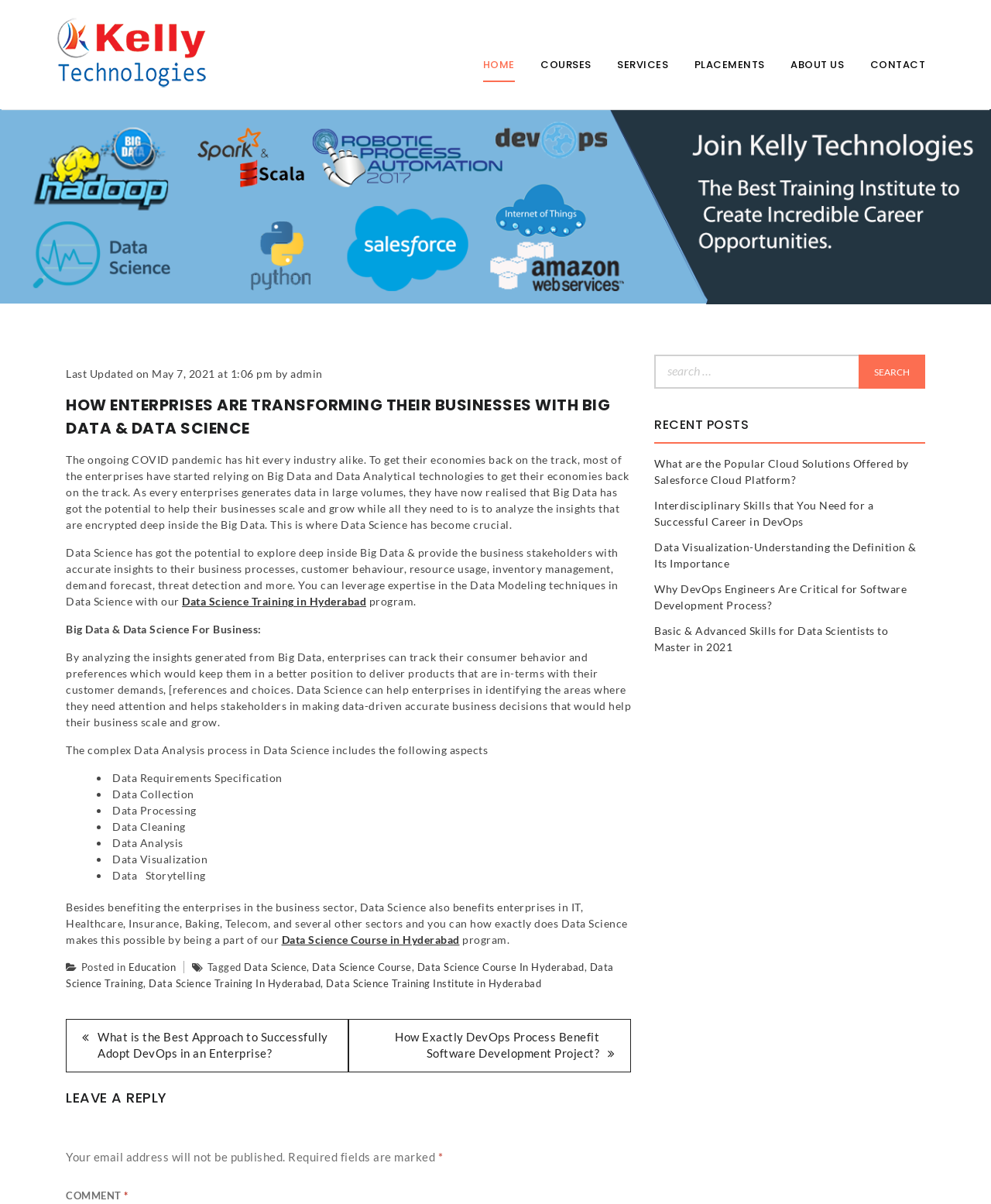Please pinpoint the bounding box coordinates for the region I should click to adhere to this instruction: "Click on the 'Data Science Training in Hyderabad' link".

[0.184, 0.494, 0.37, 0.505]